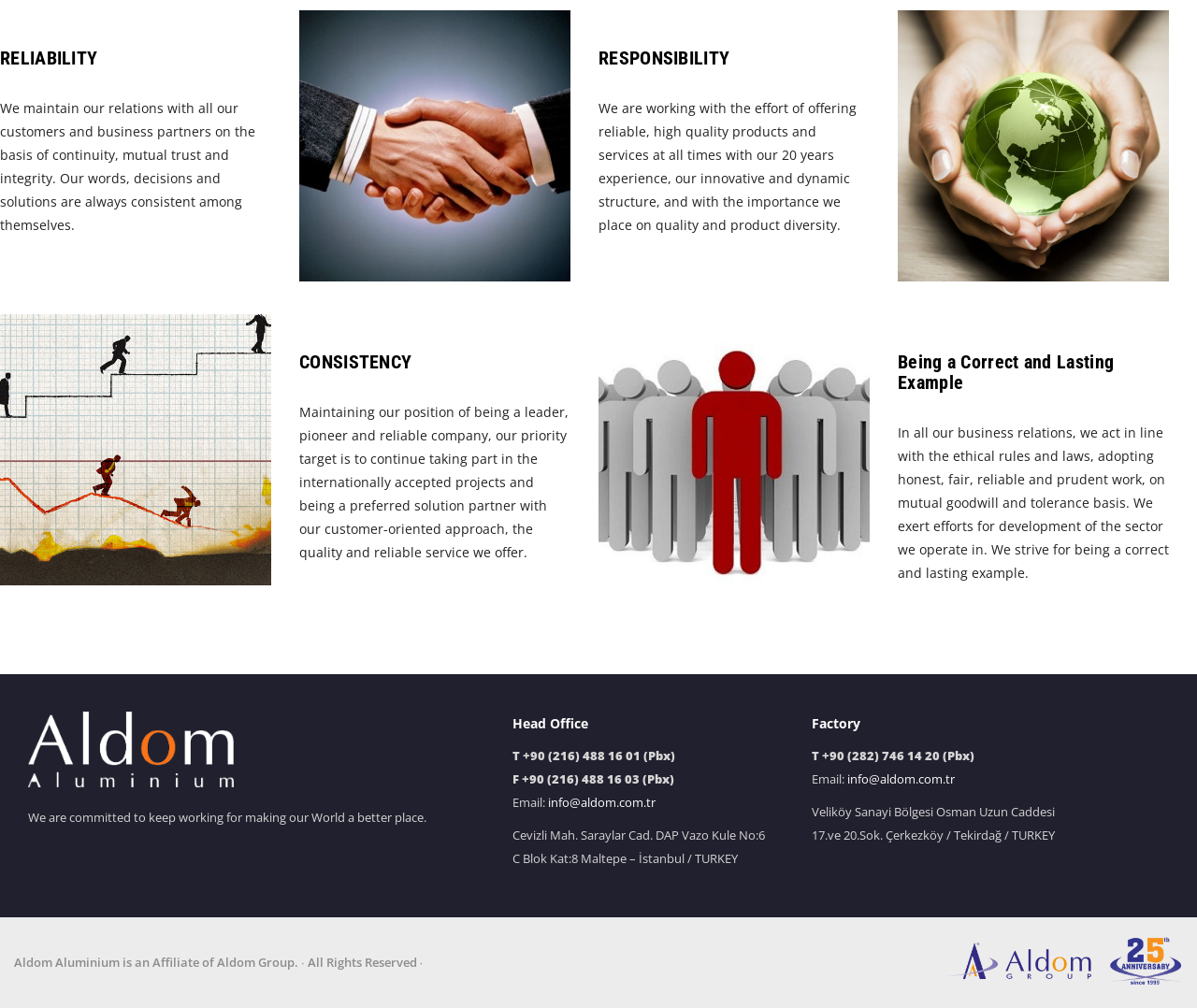Provide the bounding box coordinates of the HTML element described by the text: "info@aldom.com.tr". The coordinates should be in the format [left, top, right, bottom] with values between 0 and 1.

[0.708, 0.764, 0.798, 0.781]